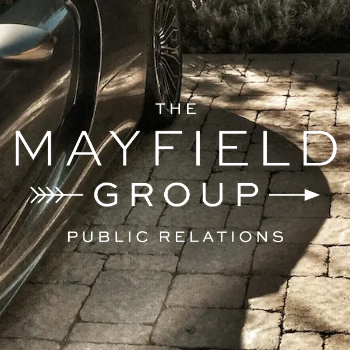What is the focus of the organization?
Please provide a comprehensive and detailed answer to the question.

The phrase 'PUBLIC RELATIONS' is elegantly inscribed below the main title, underscoring the organization's focus on public relations.